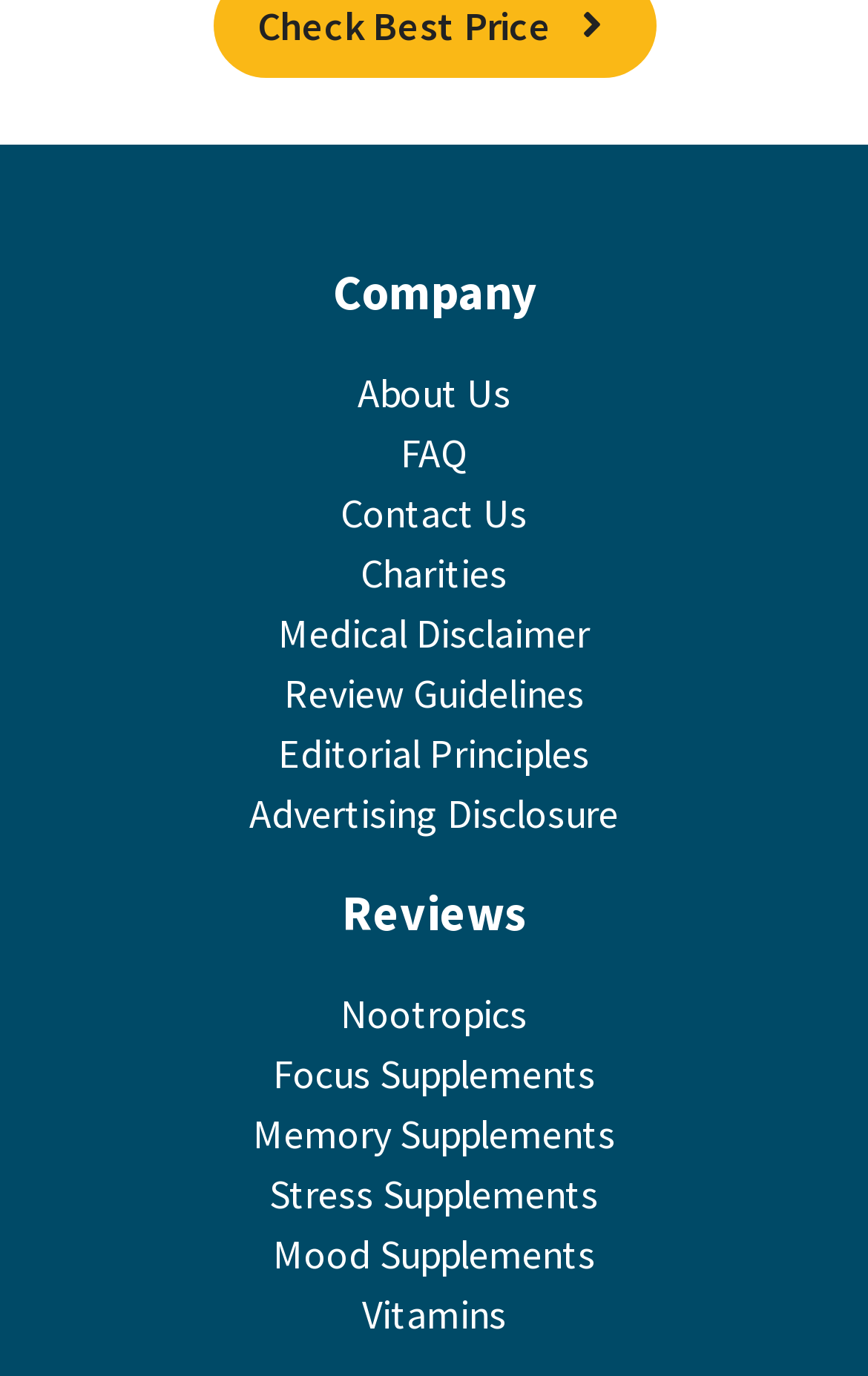Please specify the coordinates of the bounding box for the element that should be clicked to carry out this instruction: "Check FAQ". The coordinates must be four float numbers between 0 and 1, formatted as [left, top, right, bottom].

[0.462, 0.31, 0.538, 0.347]